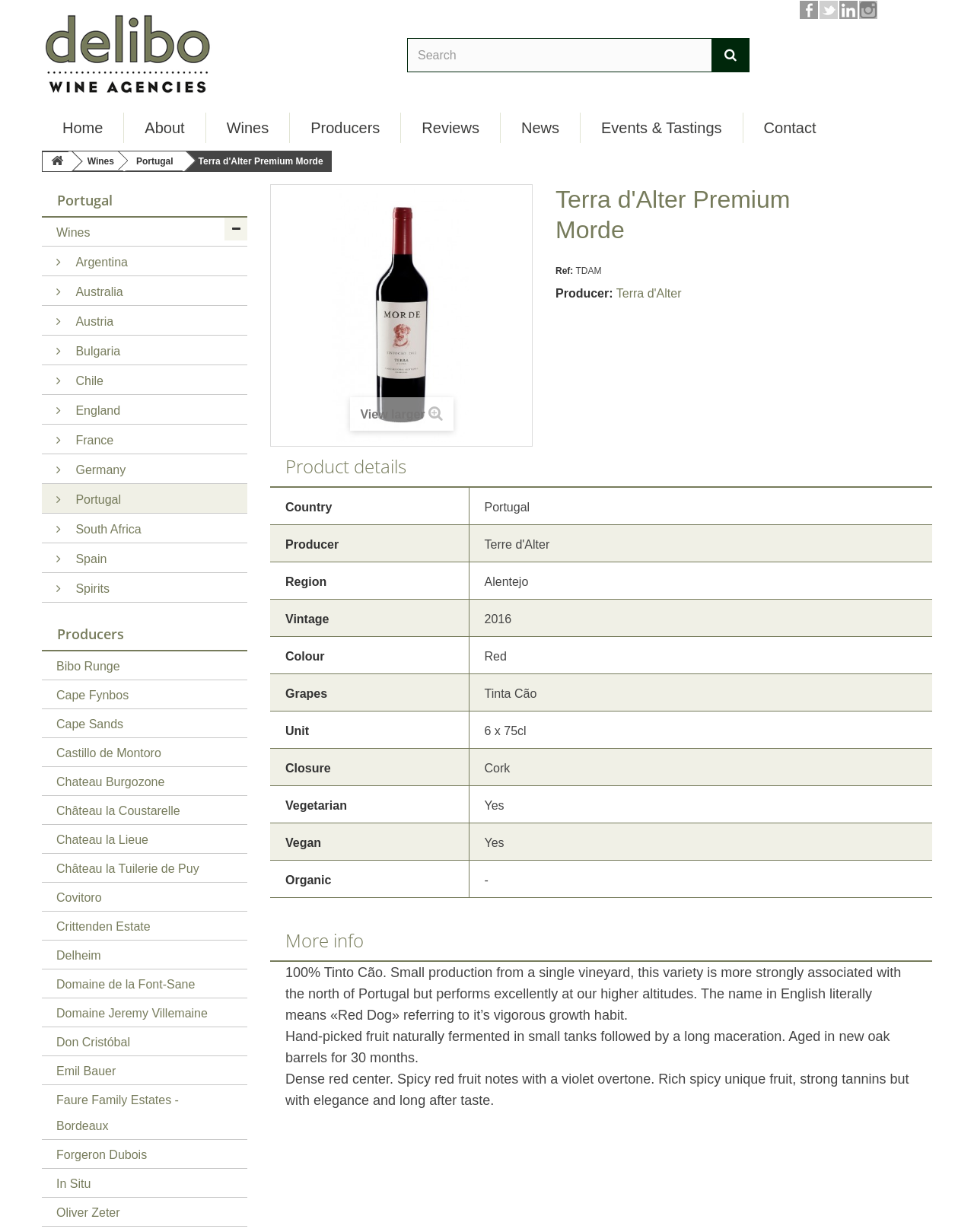What is the vintage of the wine?
Based on the visual details in the image, please answer the question thoroughly.

I found the answer by looking at the table element with the heading 'Product details' and finding the row with the label 'Vintage' and the corresponding value '2016'.